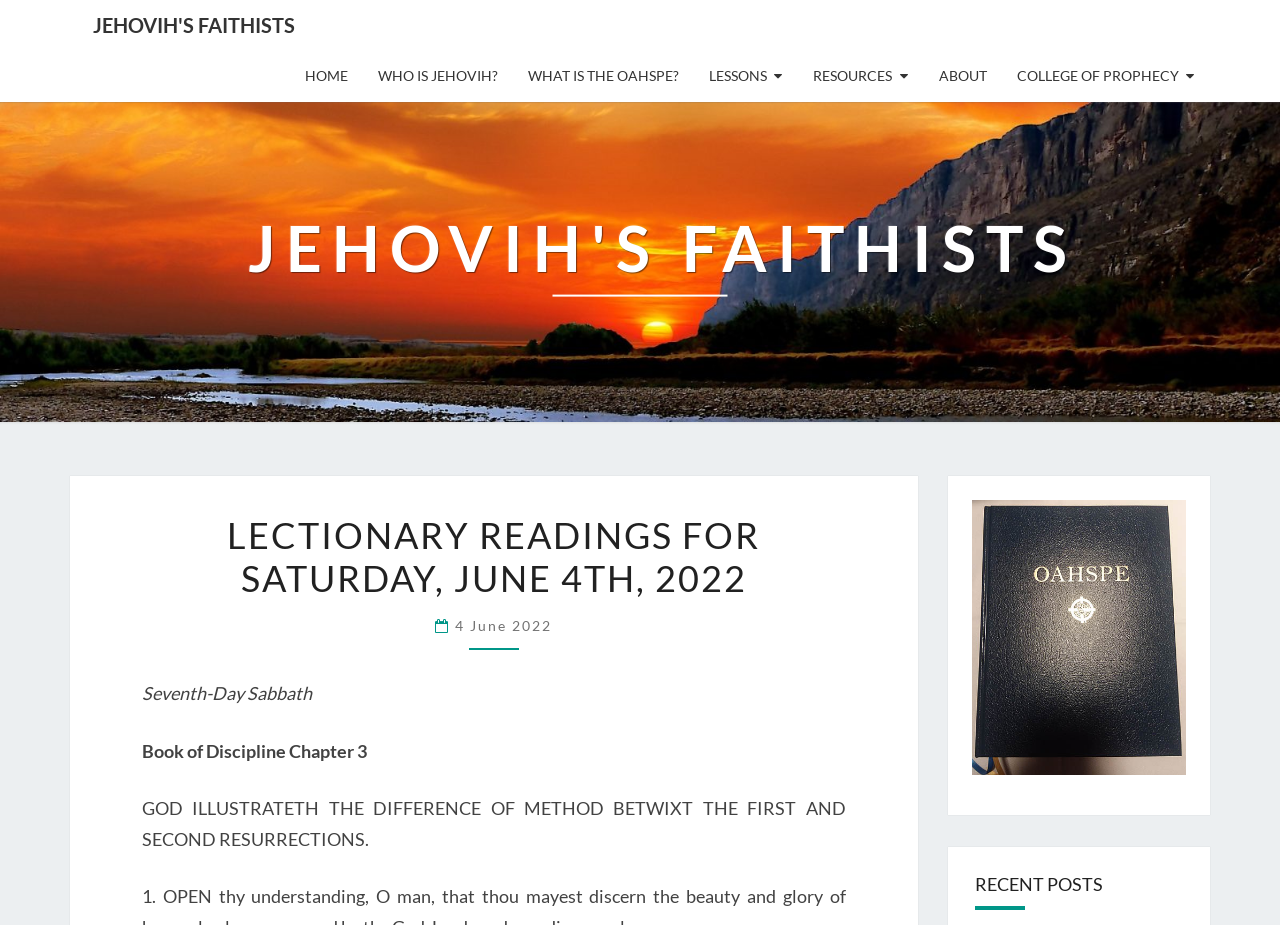Given the content of the image, can you provide a detailed answer to the question?
How many links are in the top navigation bar?

I counted the number of links in the top navigation bar, which are 'HOME', 'WHO IS JEHOVIH?', 'WHAT IS THE OAHSPE?', 'LESSONS', 'RESOURCES', 'ABOUT', 'COLLEGE OF PROPHECY', and two instances of 'JEHOVIH'S FAITHISTS'.